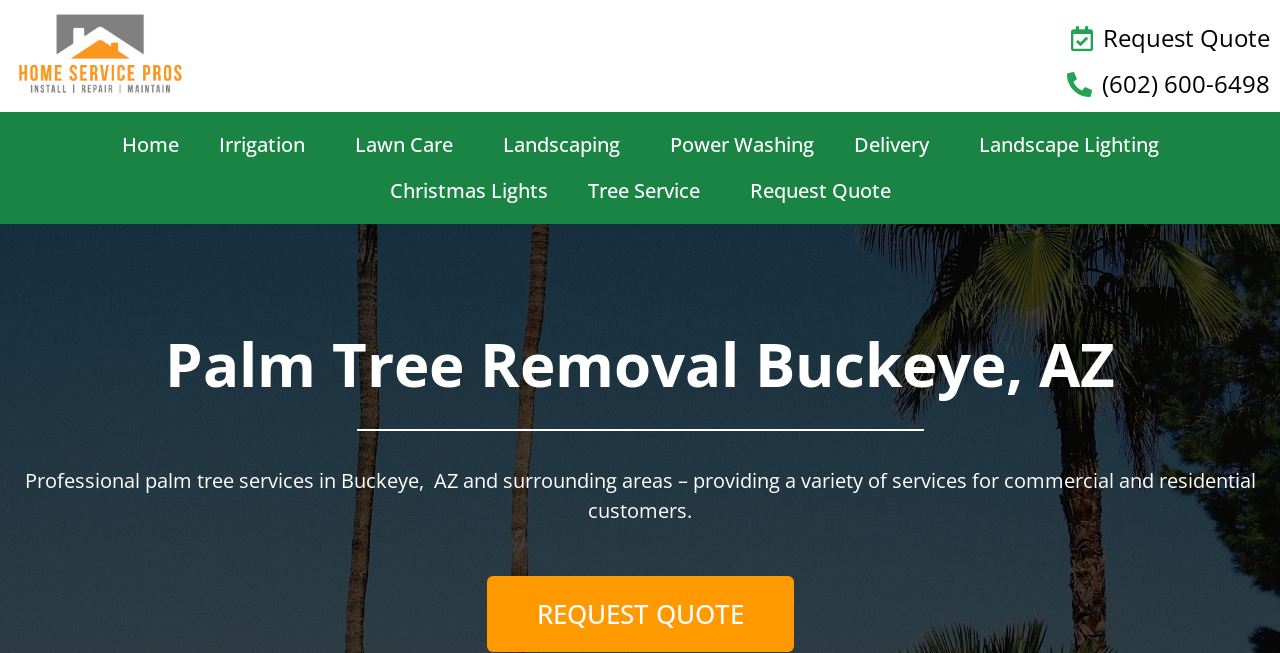Locate the bounding box coordinates of the element that should be clicked to execute the following instruction: "Navigate to the 'Home' page".

[0.079, 0.187, 0.155, 0.257]